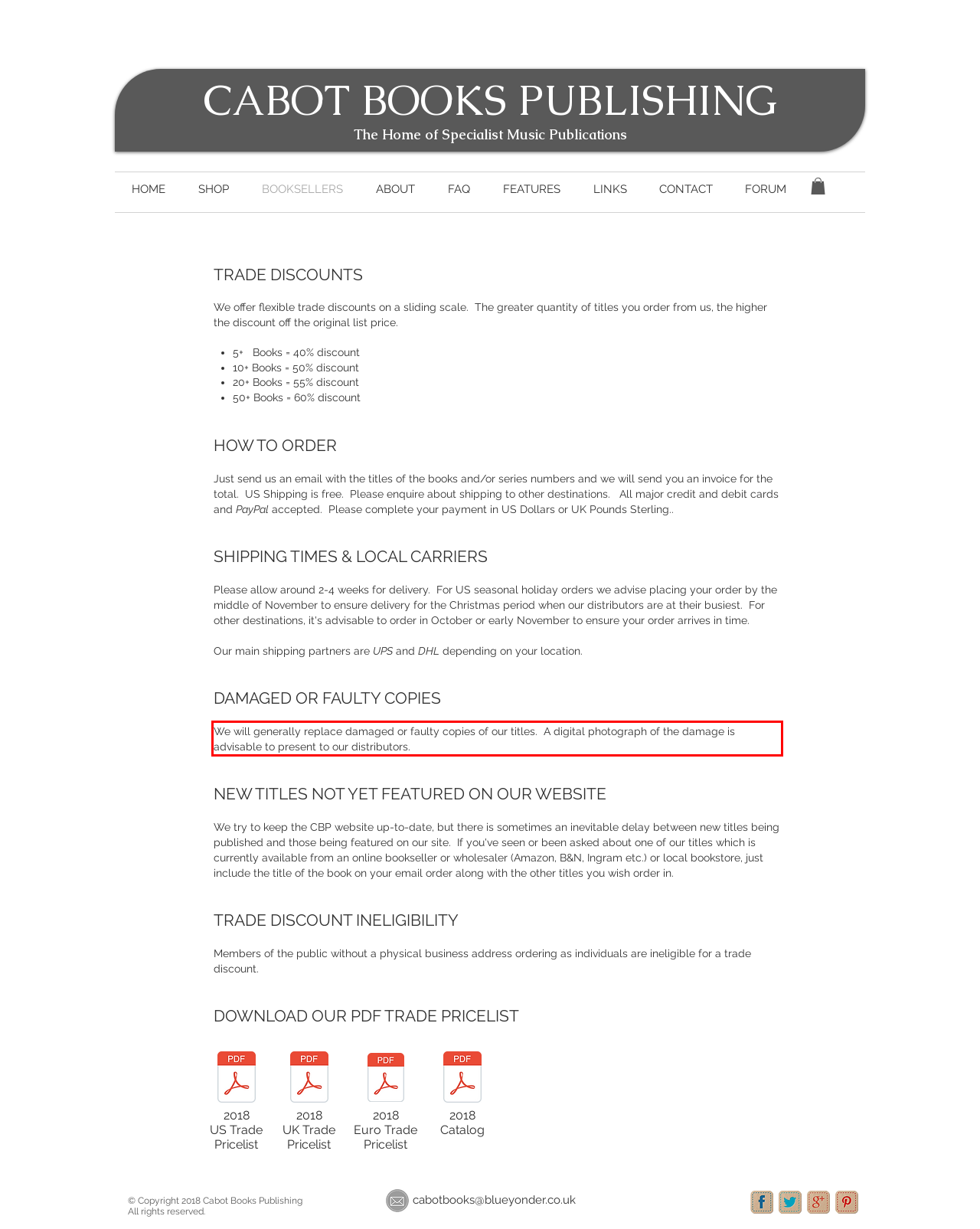Given the screenshot of a webpage, identify the red rectangle bounding box and recognize the text content inside it, generating the extracted text.

We will generally replace damaged or faulty copies of our titles. A digital photograph of the damage is advisable to present to our distributors.